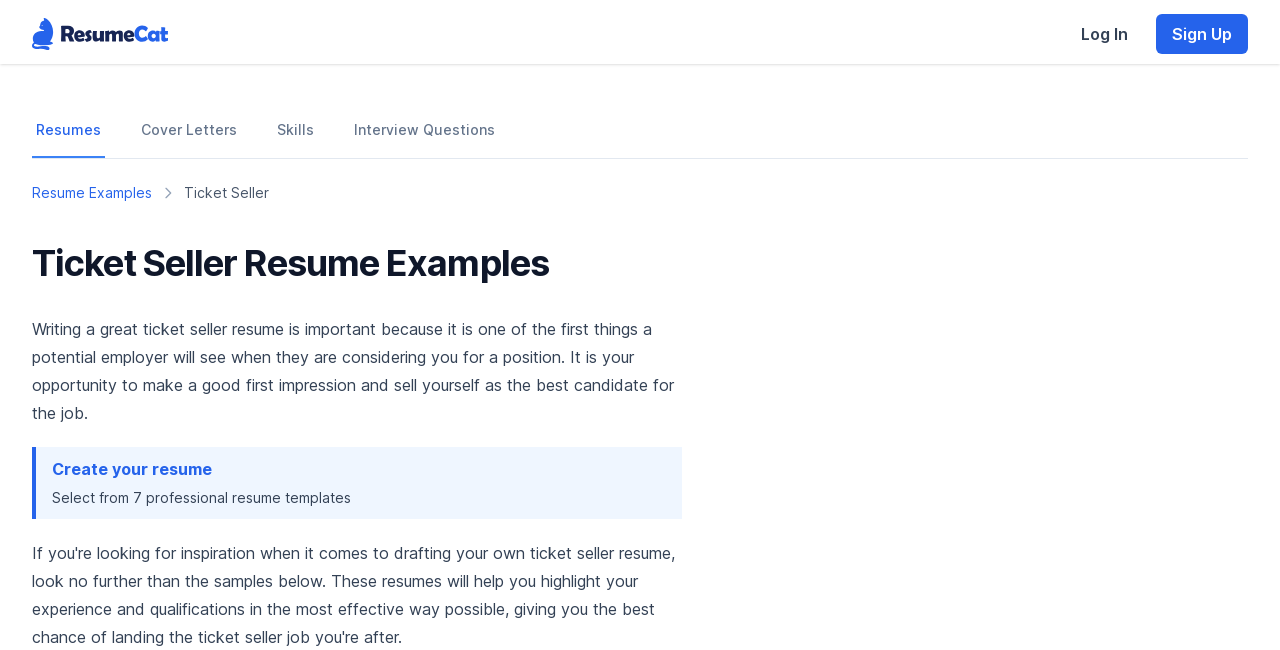Please provide a brief answer to the question using only one word or phrase: 
What action can users take to start creating their resume?

Create your resume